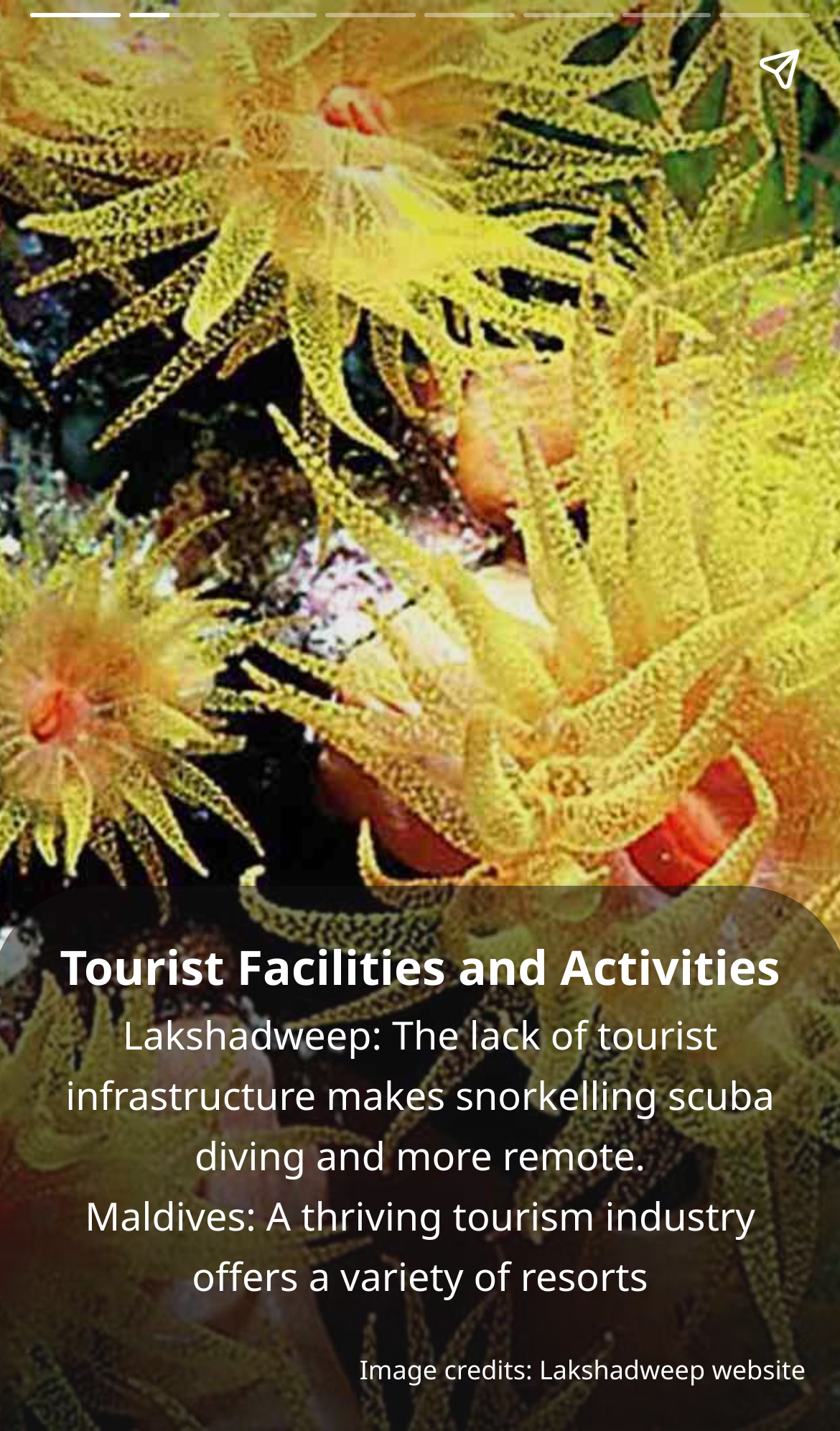Refer to the image and provide a thorough answer to this question:
What is the main difference in tourist infrastructure between Lakshadweep and Maldives?

Based on the image description, it is clear that Lakshadweep lacks tourist infrastructure, making activities like snorkeling and scuba diving more remote, whereas Maldives has a thriving tourism industry with a variety of resorts.